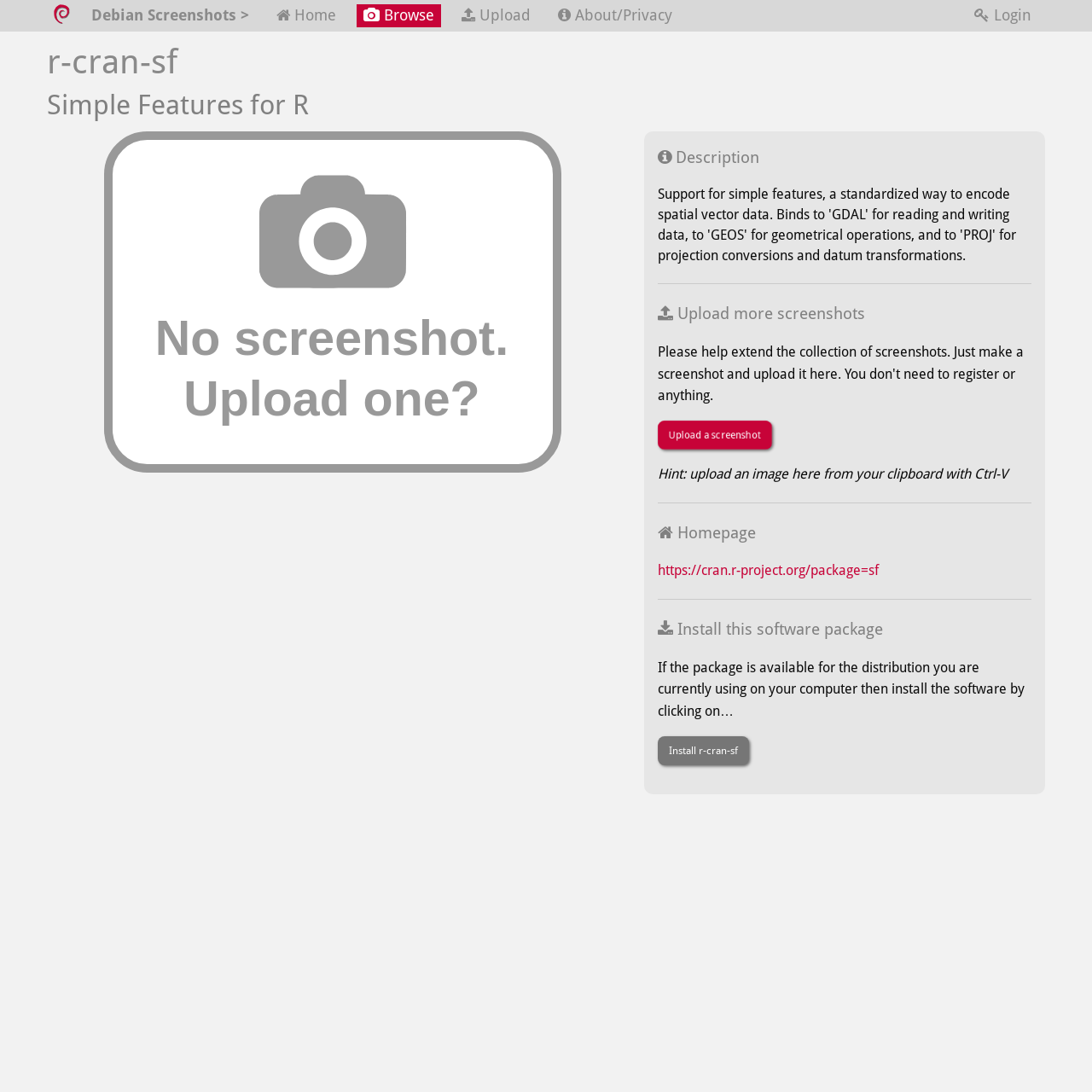Identify the bounding box for the UI element described as: "Install r-cran-sf". Ensure the coordinates are four float numbers between 0 and 1, formatted as [left, top, right, bottom].

[0.602, 0.674, 0.686, 0.701]